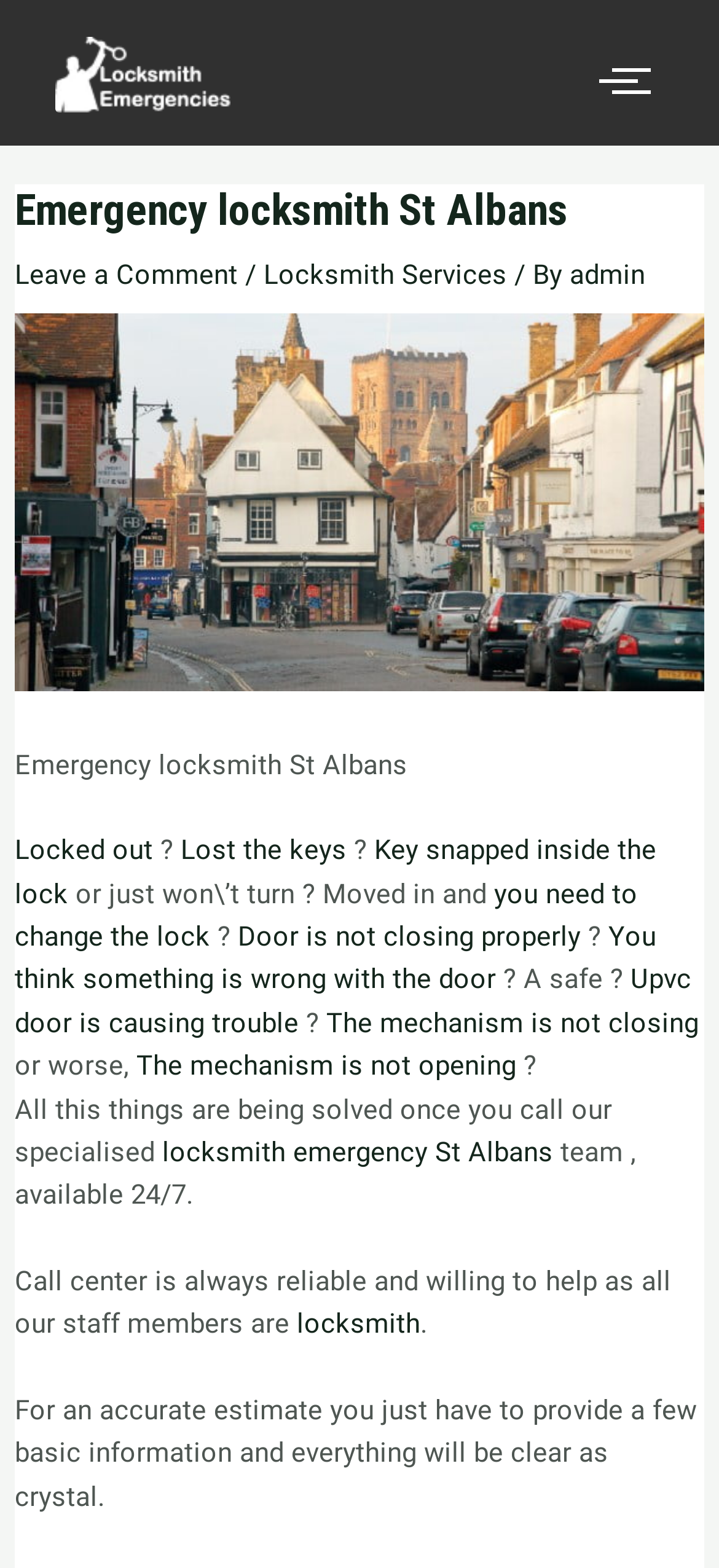Please identify the bounding box coordinates of the region to click in order to complete the given instruction: "Click on 'Leave a Comment'". The coordinates should be four float numbers between 0 and 1, i.e., [left, top, right, bottom].

[0.02, 0.164, 0.33, 0.186]